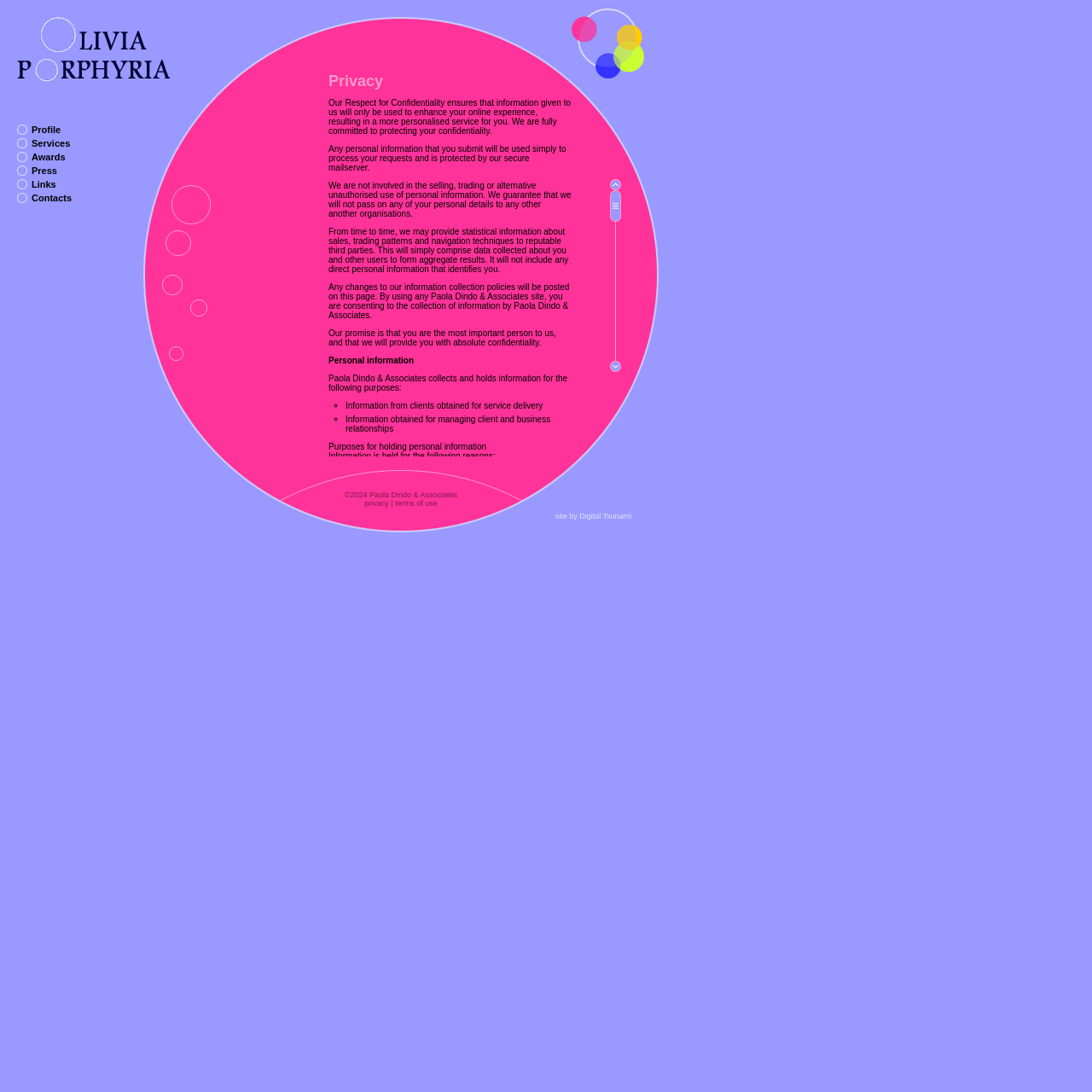What is the link to the 'Terms of Use' page?
Please respond to the question with a detailed and informative answer.

I found the answer by looking at the links on the webpage, specifically the link that is located next to the 'privacy' link, which has the text content 'terms of use'.